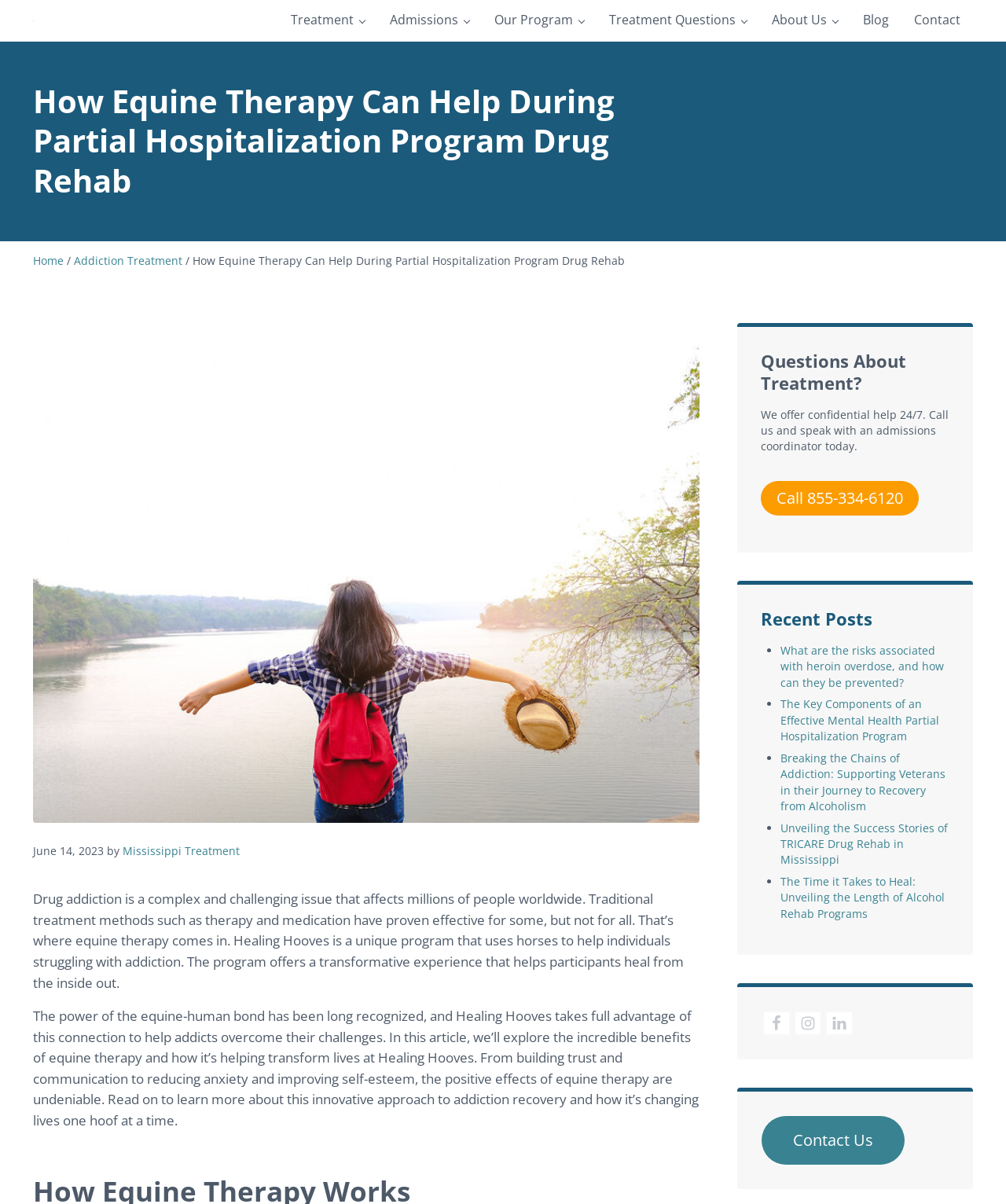Find the bounding box coordinates for the HTML element specified by: "Home".

[0.032, 0.228, 0.063, 0.241]